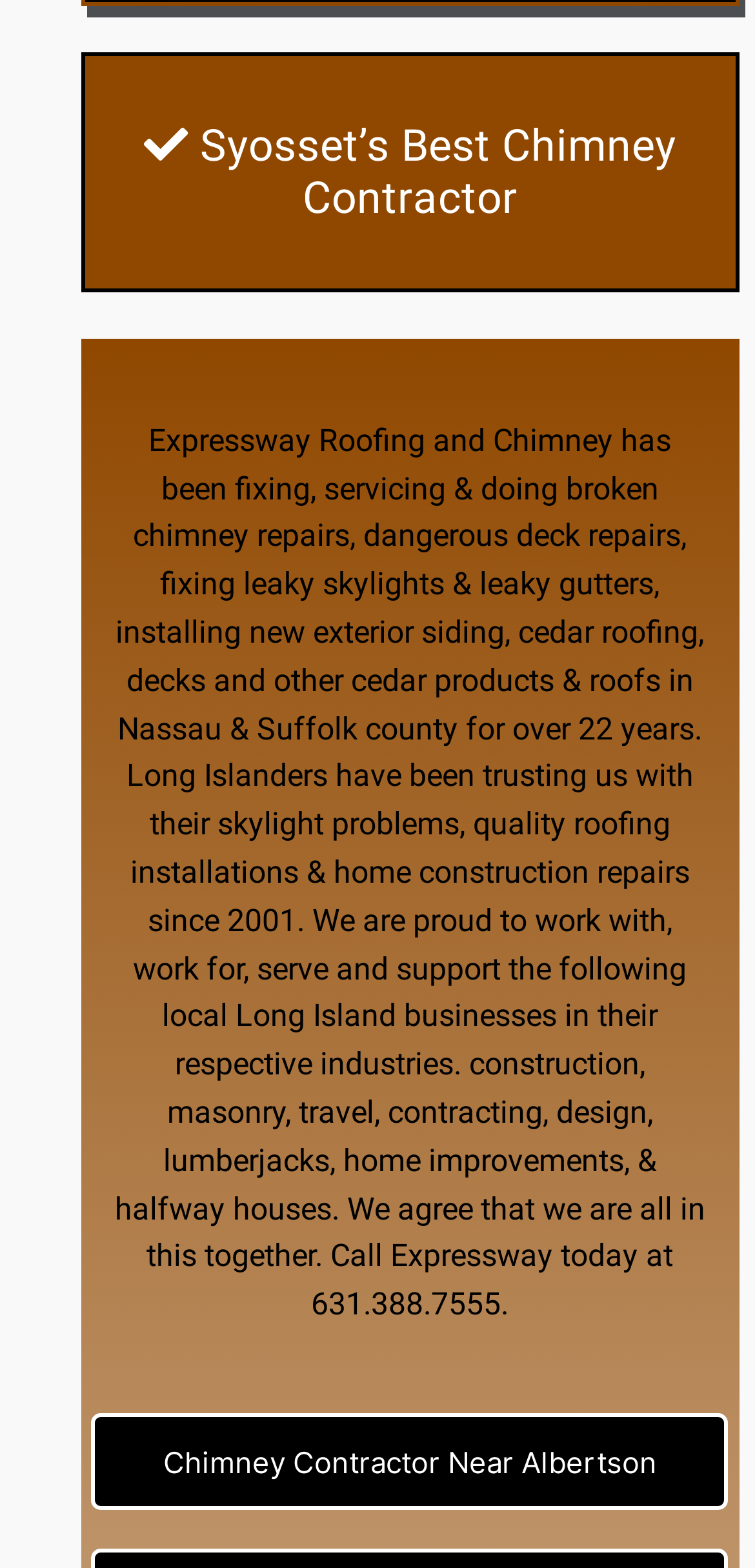What is the phone number to contact the company?
Use the information from the screenshot to give a comprehensive response to the question.

The phone number to contact the company is 631.388.7555, which is mentioned in the link at the bottom of the webpage.